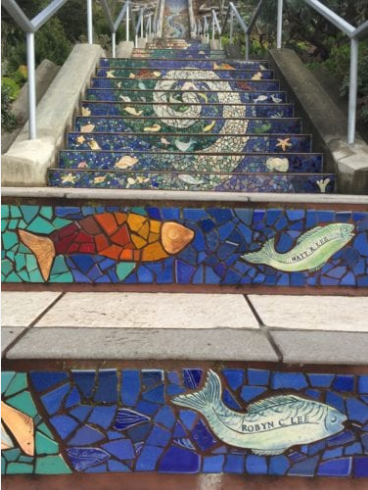What inspired the design of the mosaic steps?
Refer to the image and provide a one-word or short phrase answer.

Rio de Janeiro's mosaics